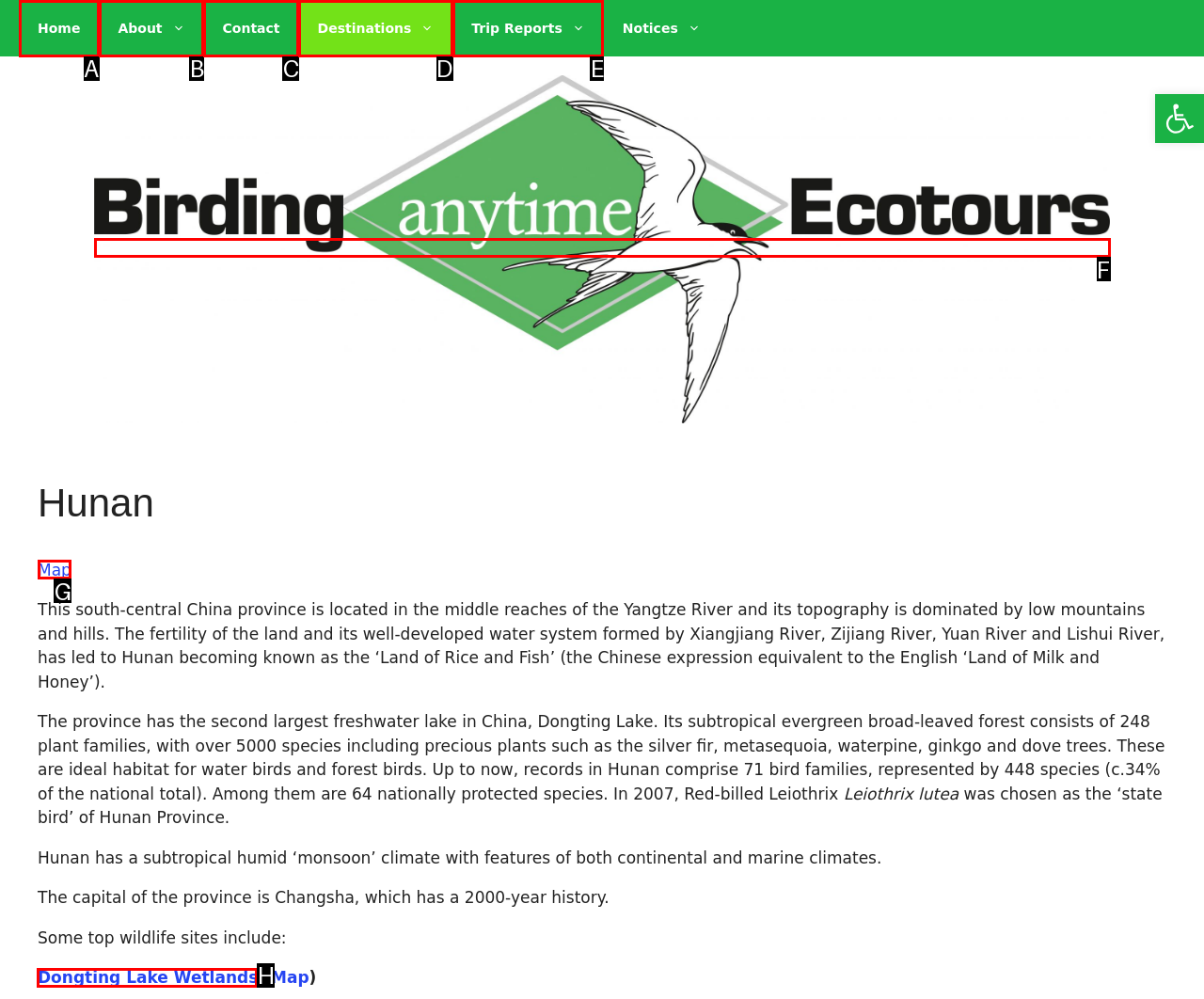Which UI element's letter should be clicked to achieve the task: Learn more about 'Dongting Lake Wetlands'
Provide the letter of the correct choice directly.

H